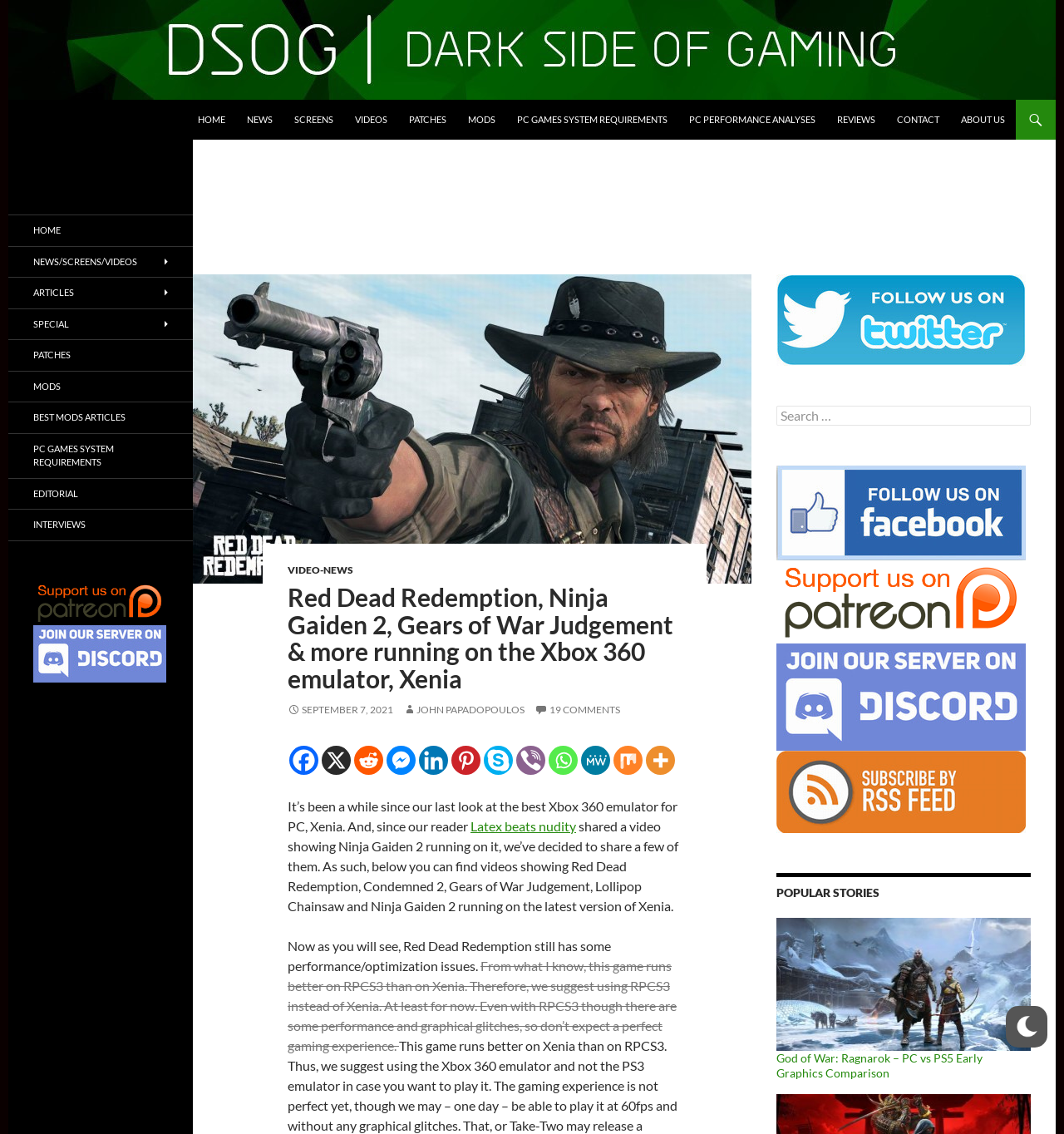Find the bounding box coordinates of the element's region that should be clicked in order to follow the given instruction: "Support on Patreon". The coordinates should consist of four float numbers between 0 and 1, i.e., [left, top, right, bottom].

[0.031, 0.525, 0.156, 0.536]